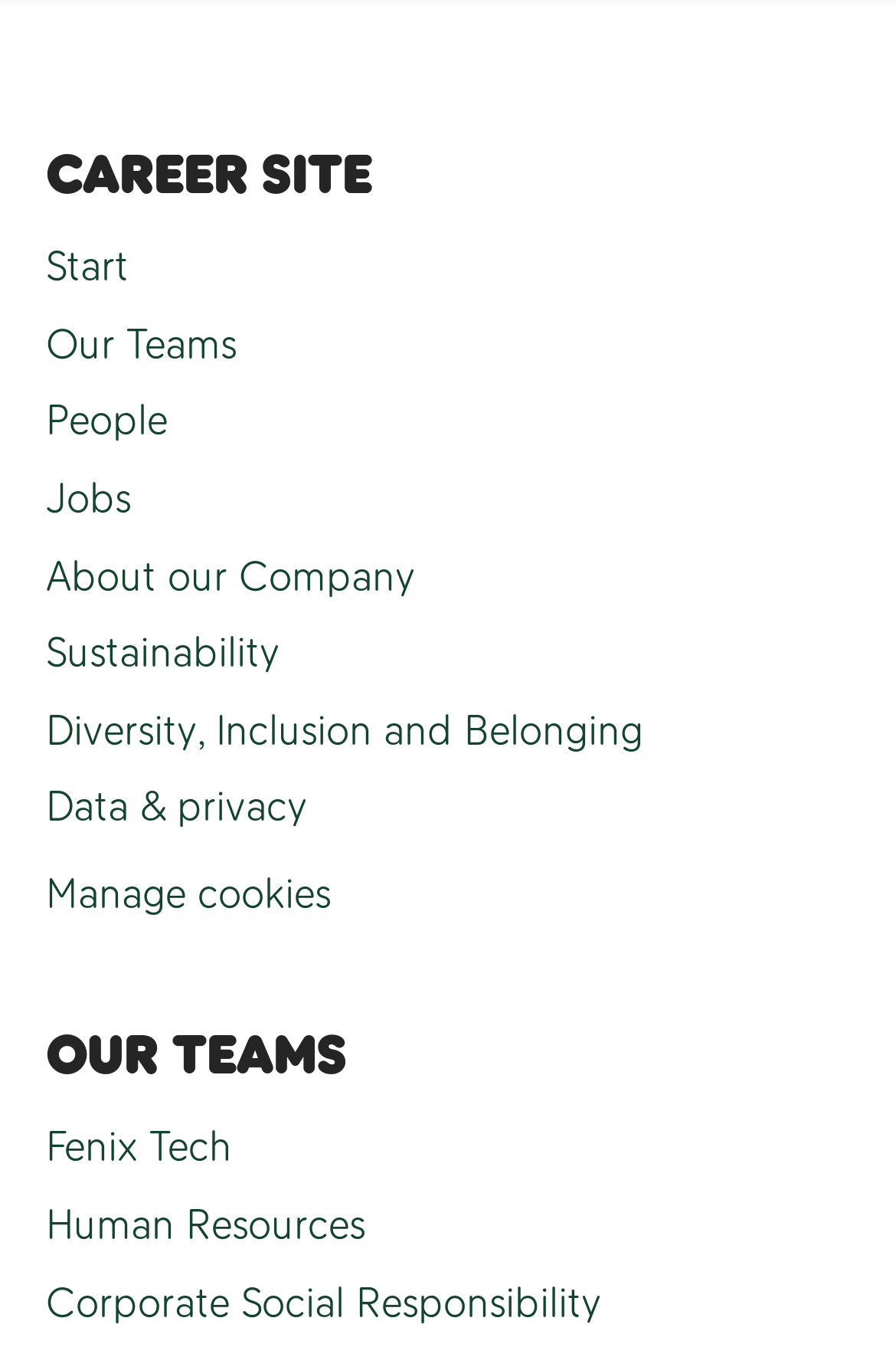Please provide the bounding box coordinate of the region that matches the element description: Our Teams. Coordinates should be in the format (top-left x, top-left y, bottom-right x, bottom-right y) and all values should be between 0 and 1.

[0.051, 0.23, 0.264, 0.281]